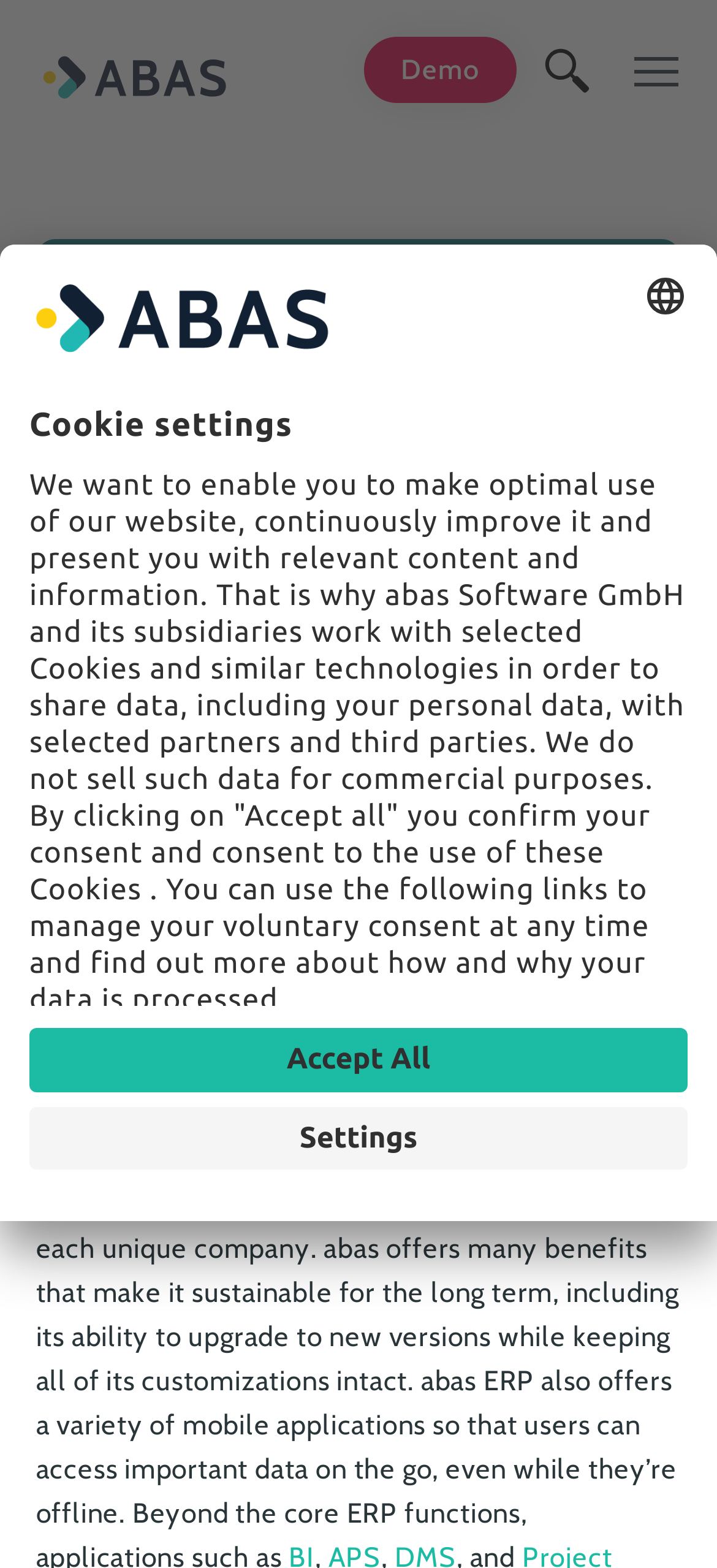What type of content is available in the 'About abas' section?
Based on the visual details in the image, please answer the question thoroughly.

The 'About abas' section is likely to contain information about the company abas, its history, mission, and values. This can be inferred from the context of the webpage and the presence of a link 'About abas' in the navigation menu.